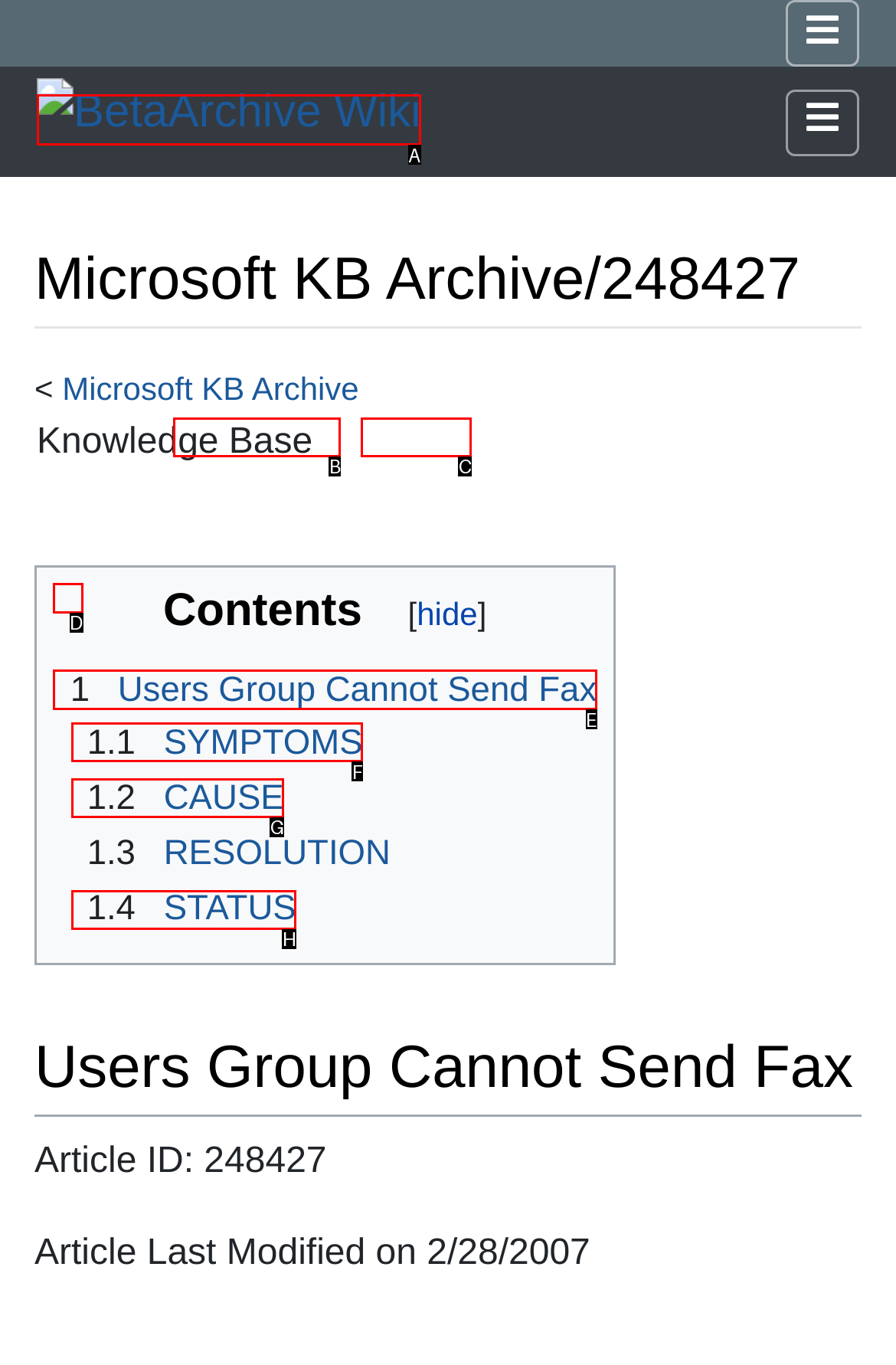Choose the letter of the UI element necessary for this task: View Users Group Cannot Send Fax
Answer with the correct letter.

E